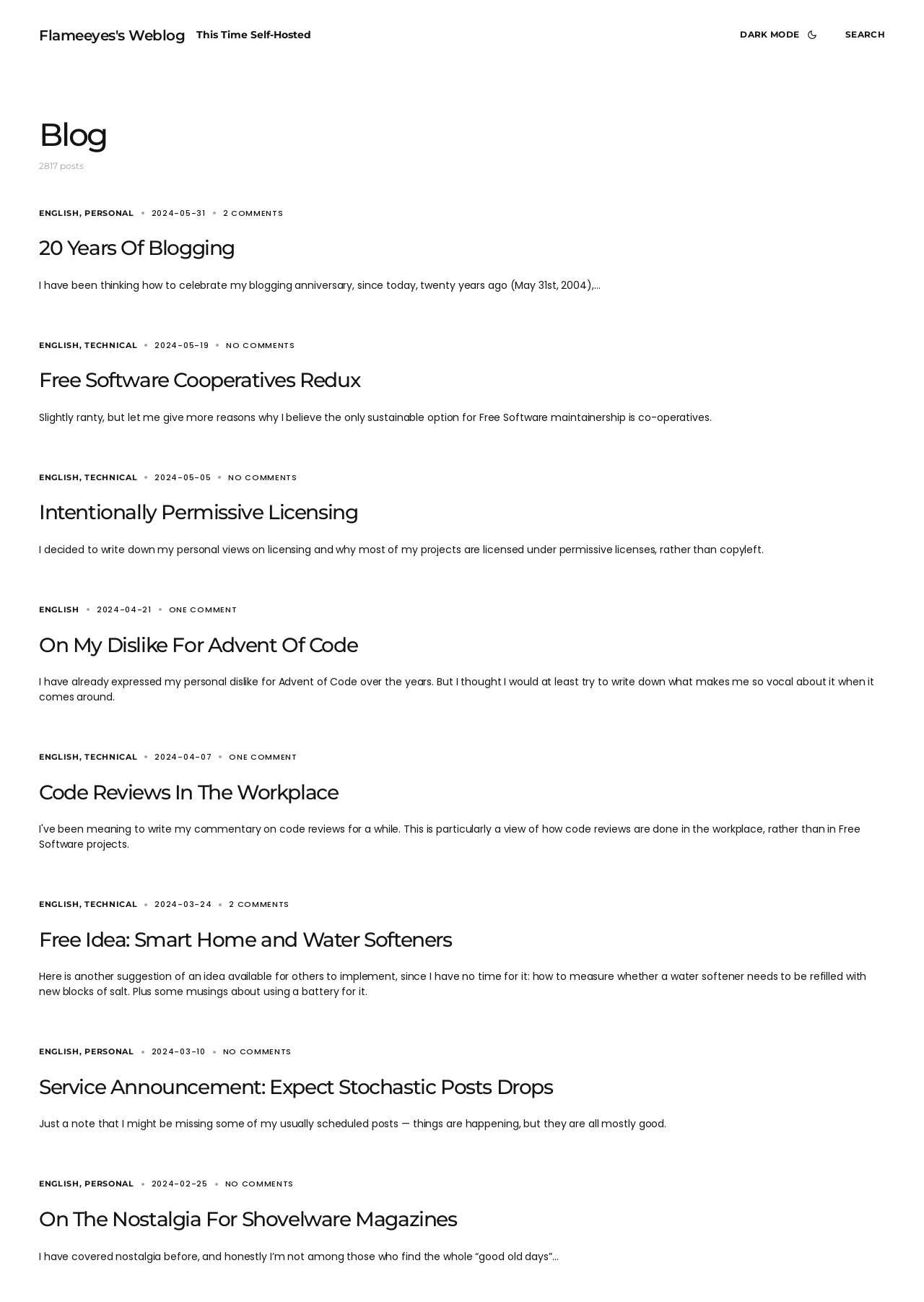How many comments are there on the third article?
Look at the image and respond with a one-word or short-phrase answer.

NO COMMENTS